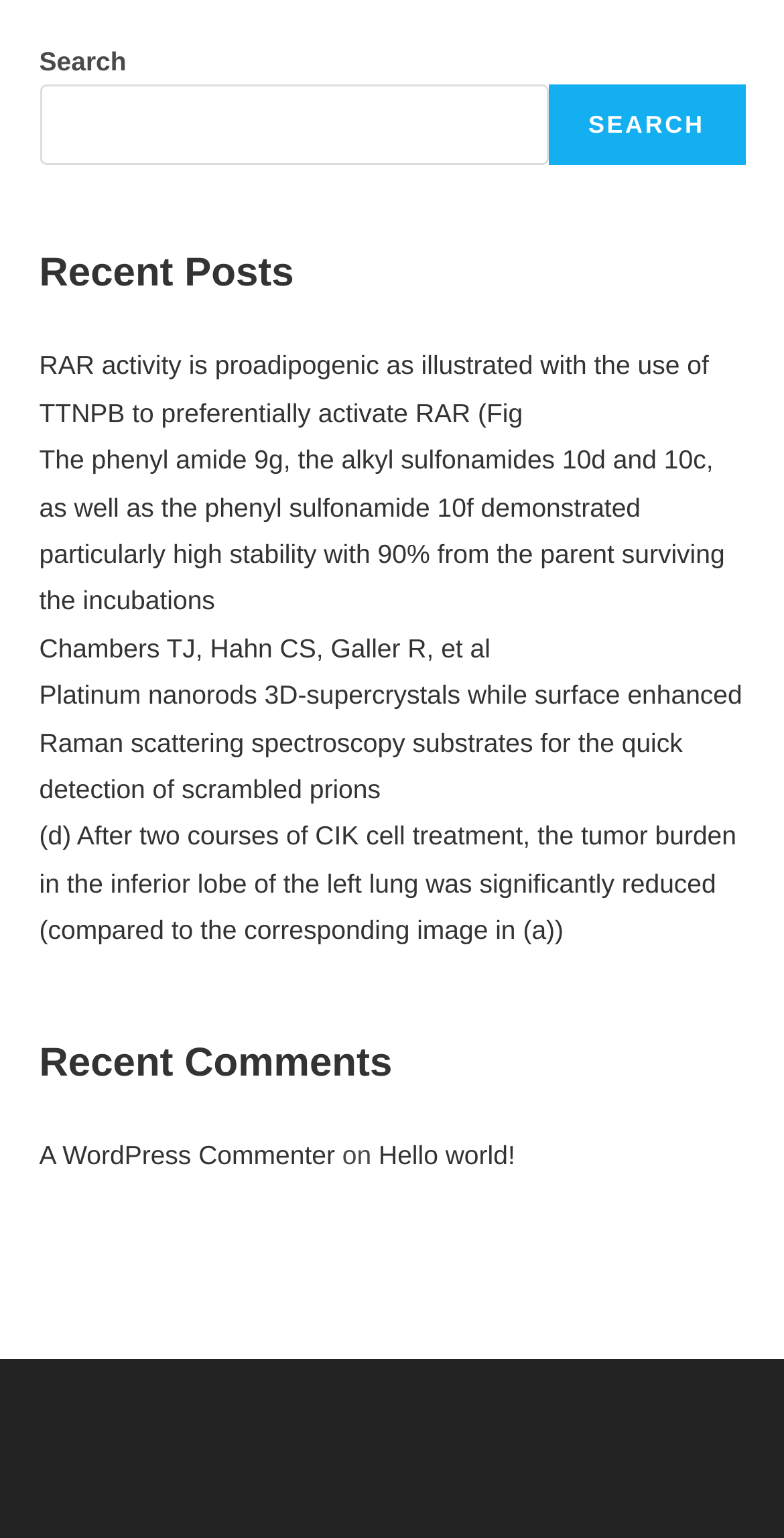Determine the bounding box coordinates of the clickable area required to perform the following instruction: "read recent posts". The coordinates should be represented as four float numbers between 0 and 1: [left, top, right, bottom].

[0.05, 0.16, 0.95, 0.197]